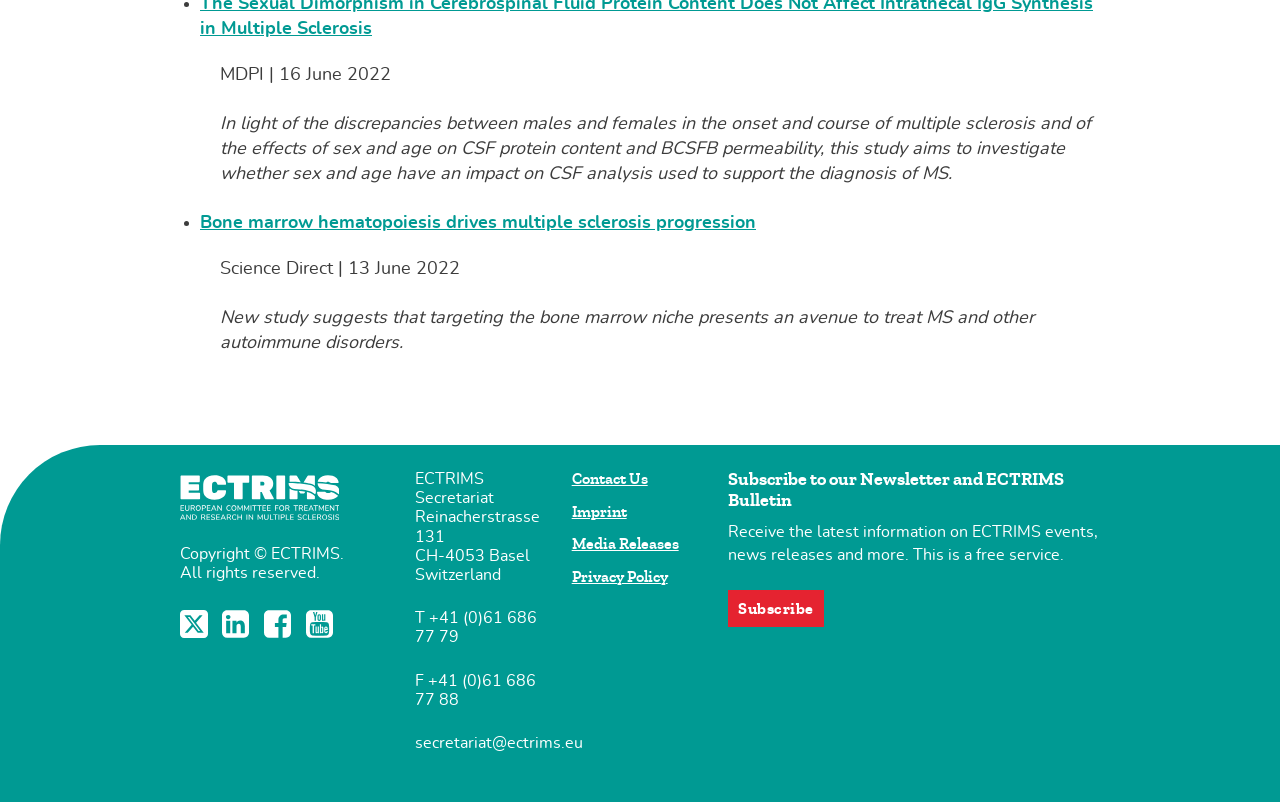Find the bounding box coordinates of the element to click in order to complete the given instruction: "Click on the link to read about bone marrow hematopoiesis driving multiple sclerosis progression."

[0.156, 0.267, 0.591, 0.29]